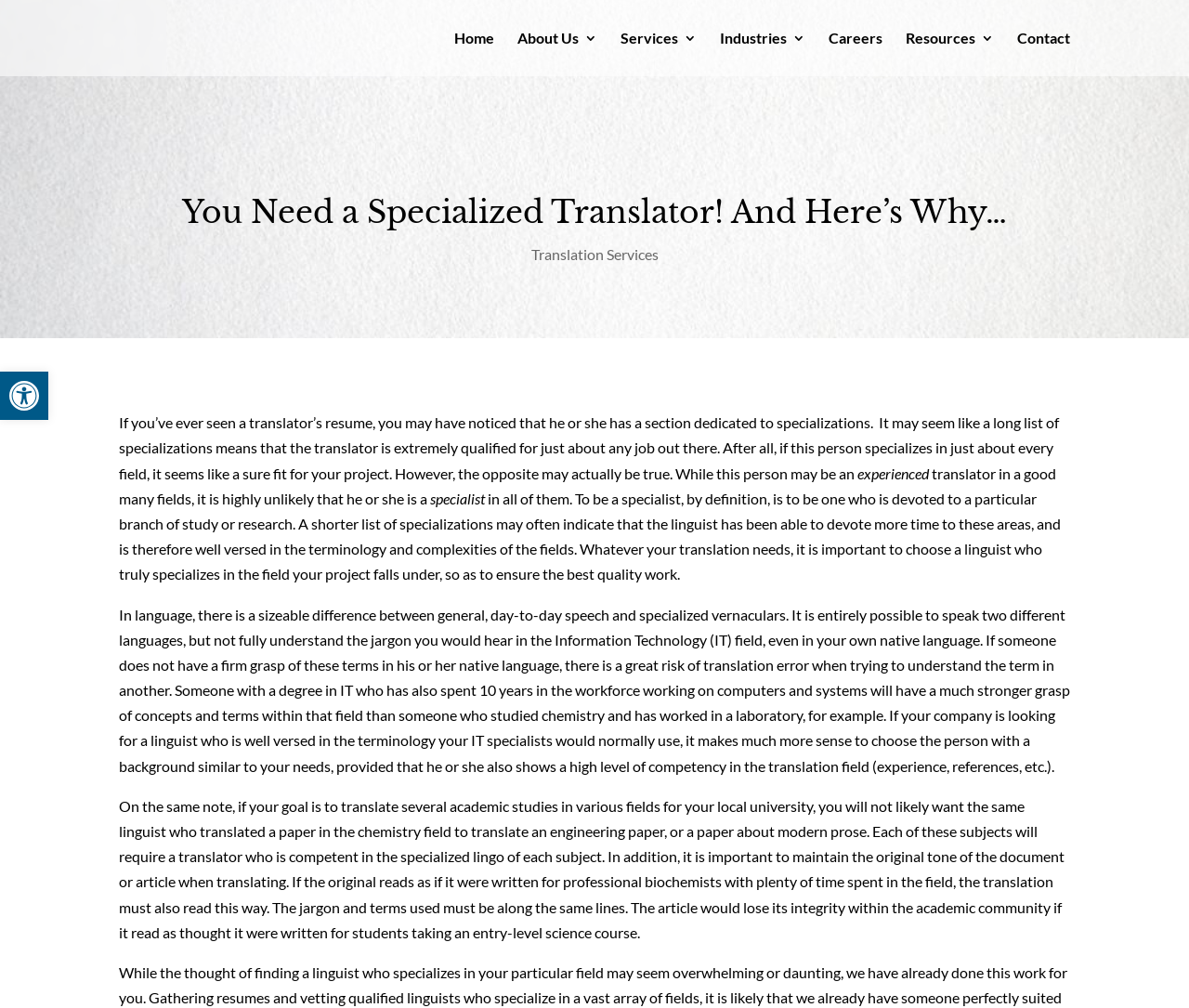Given the description Careers, predict the bounding box coordinates of the UI element. Ensure the coordinates are in the format (top-left x, top-left y, bottom-right x, bottom-right y) and all values are between 0 and 1.

[0.697, 0.031, 0.742, 0.076]